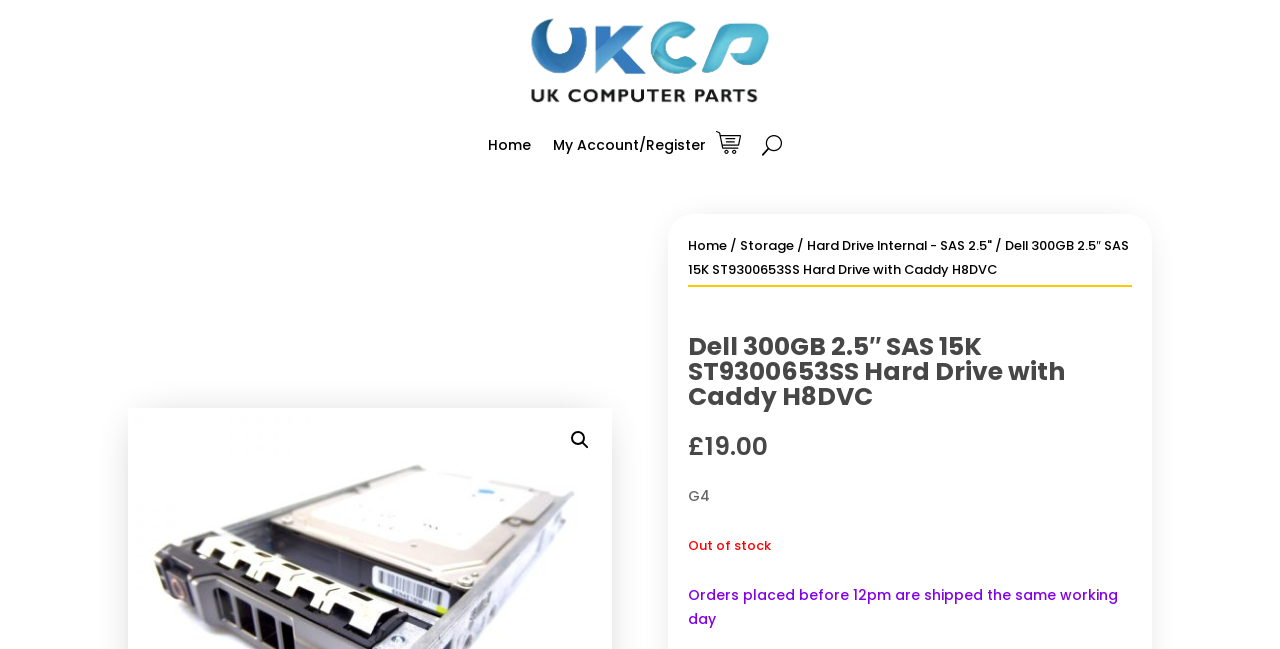Determine the bounding box coordinates for the UI element with the following description: "My Account/Register". The coordinates should be four float numbers between 0 and 1, represented as [left, top, right, bottom].

[0.432, 0.165, 0.551, 0.282]